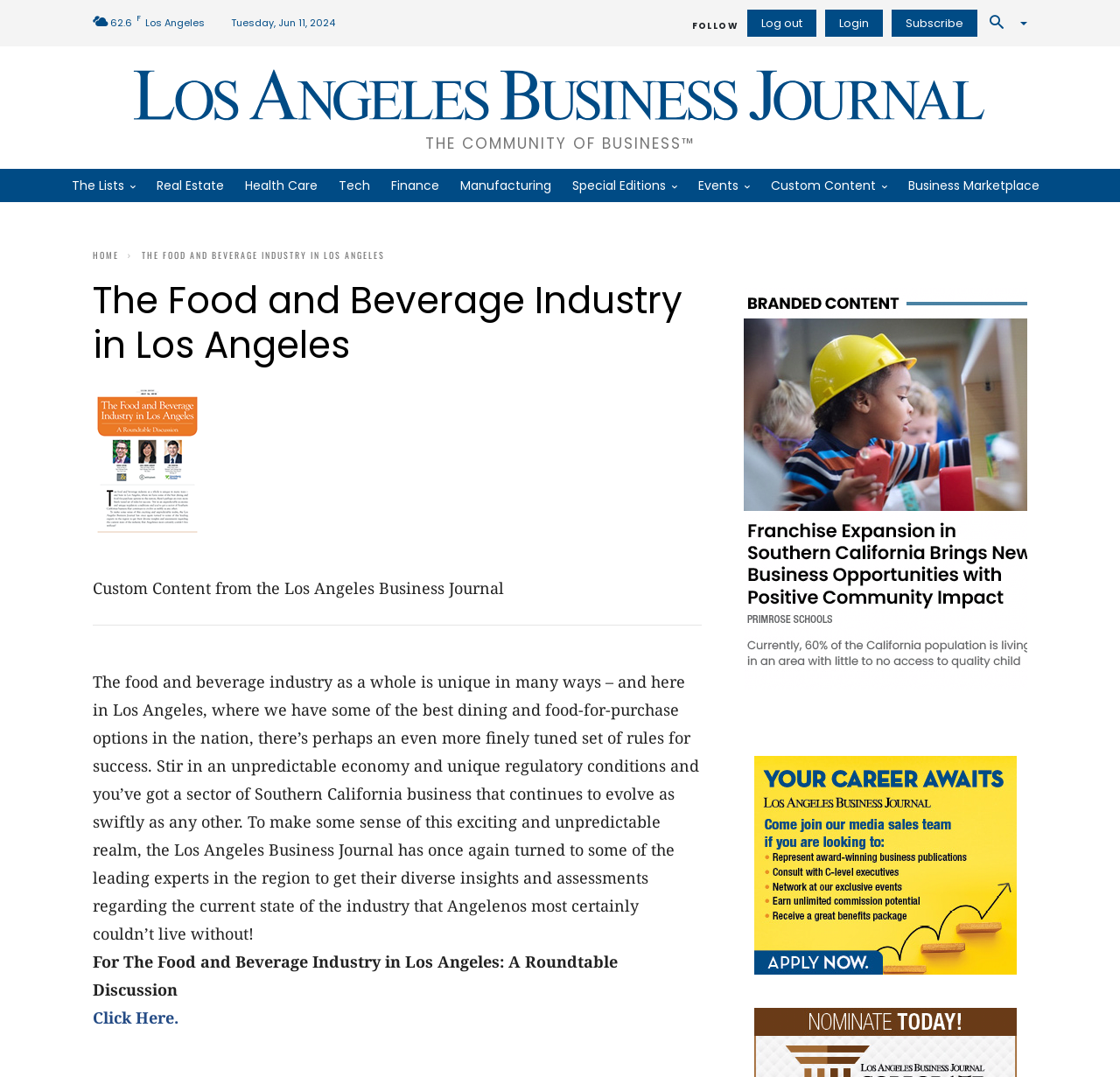Identify the bounding box coordinates for the region to click in order to carry out this instruction: "Click on the 'Click Here' link". Provide the coordinates using four float numbers between 0 and 1, formatted as [left, top, right, bottom].

[0.083, 0.935, 0.159, 0.955]